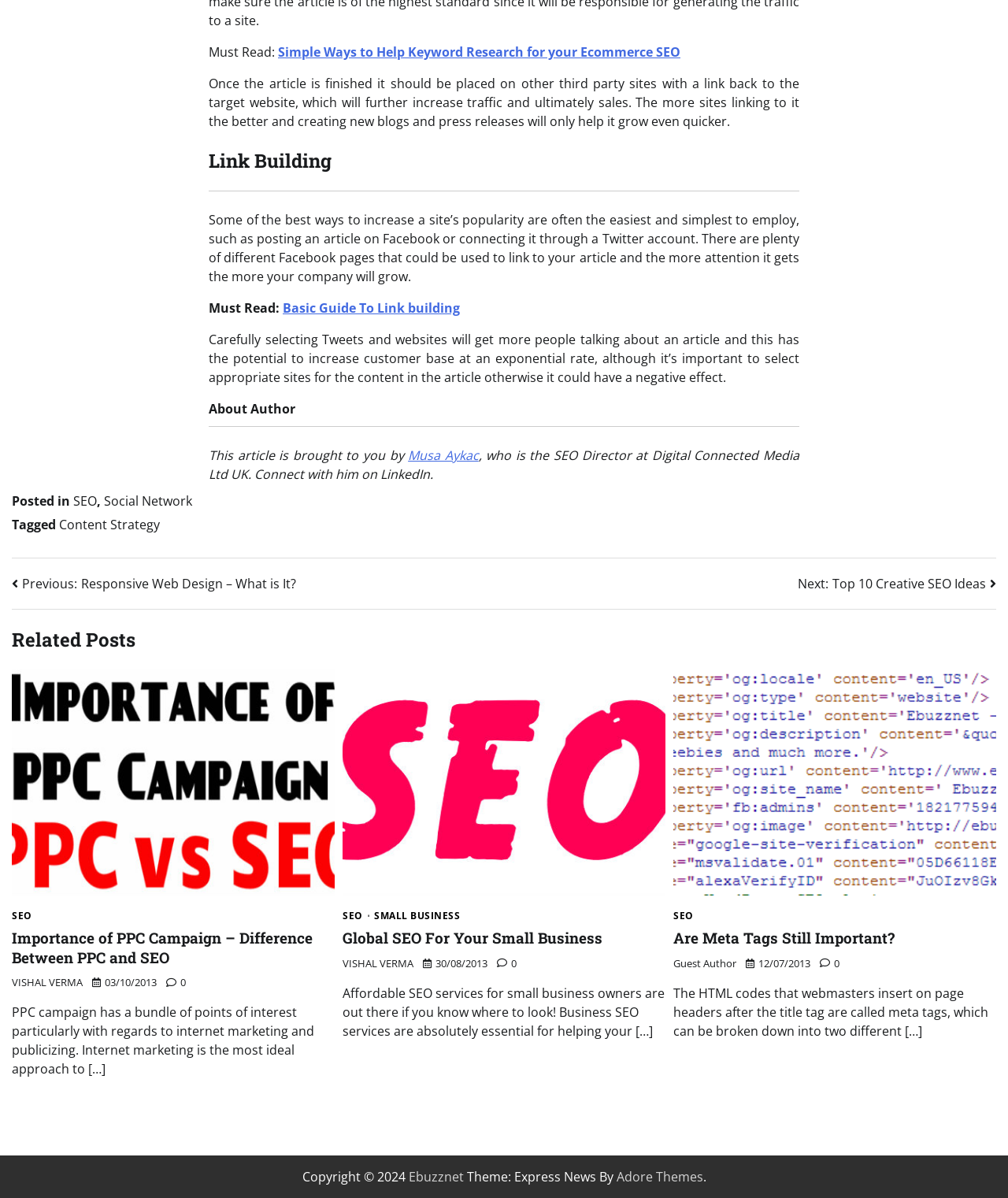Kindly determine the bounding box coordinates for the area that needs to be clicked to execute this instruction: "View the previous post about Responsive Web Design".

[0.012, 0.479, 0.294, 0.495]